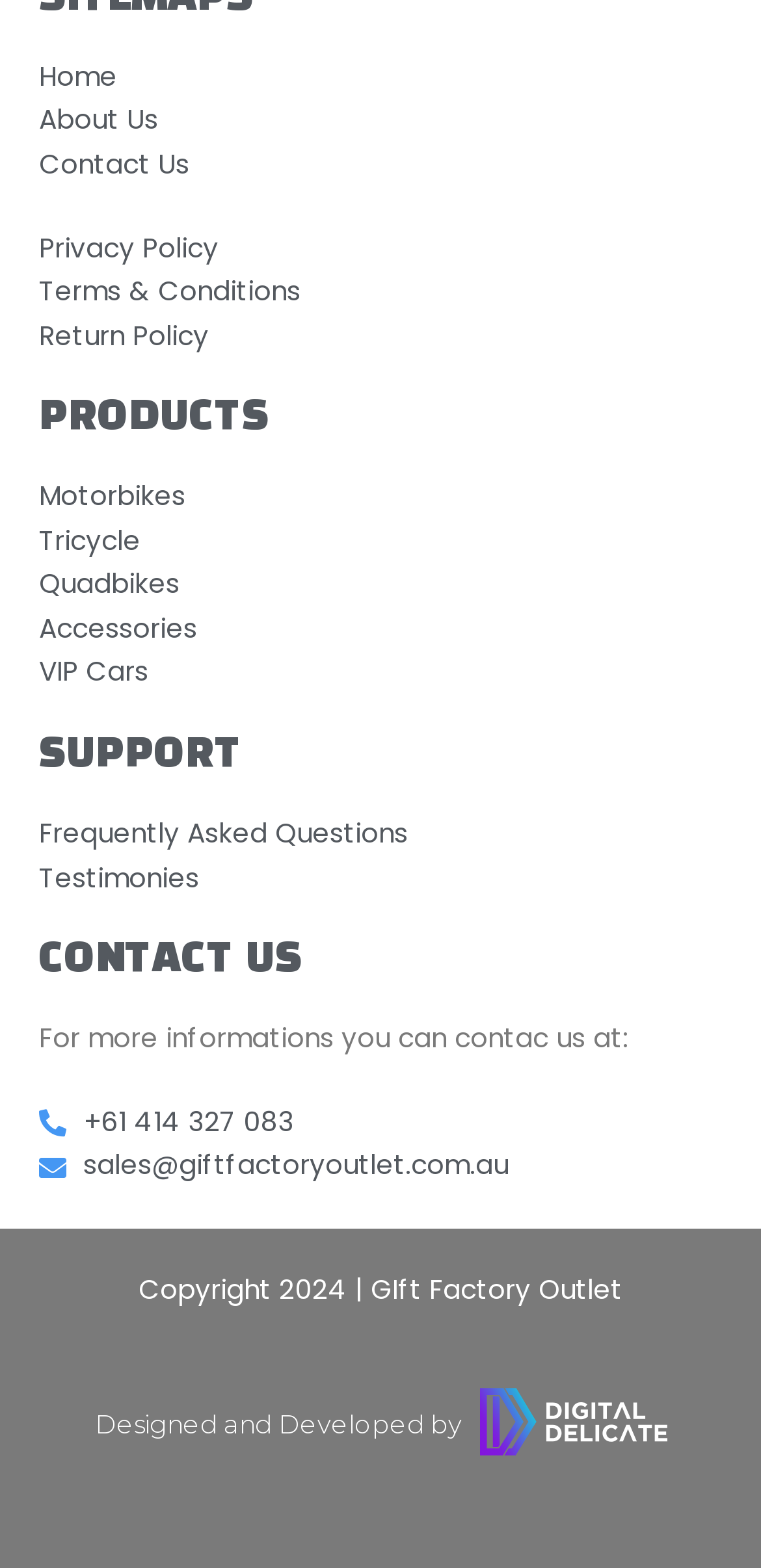Provide the bounding box coordinates of the section that needs to be clicked to accomplish the following instruction: "View terms and conditions."

None